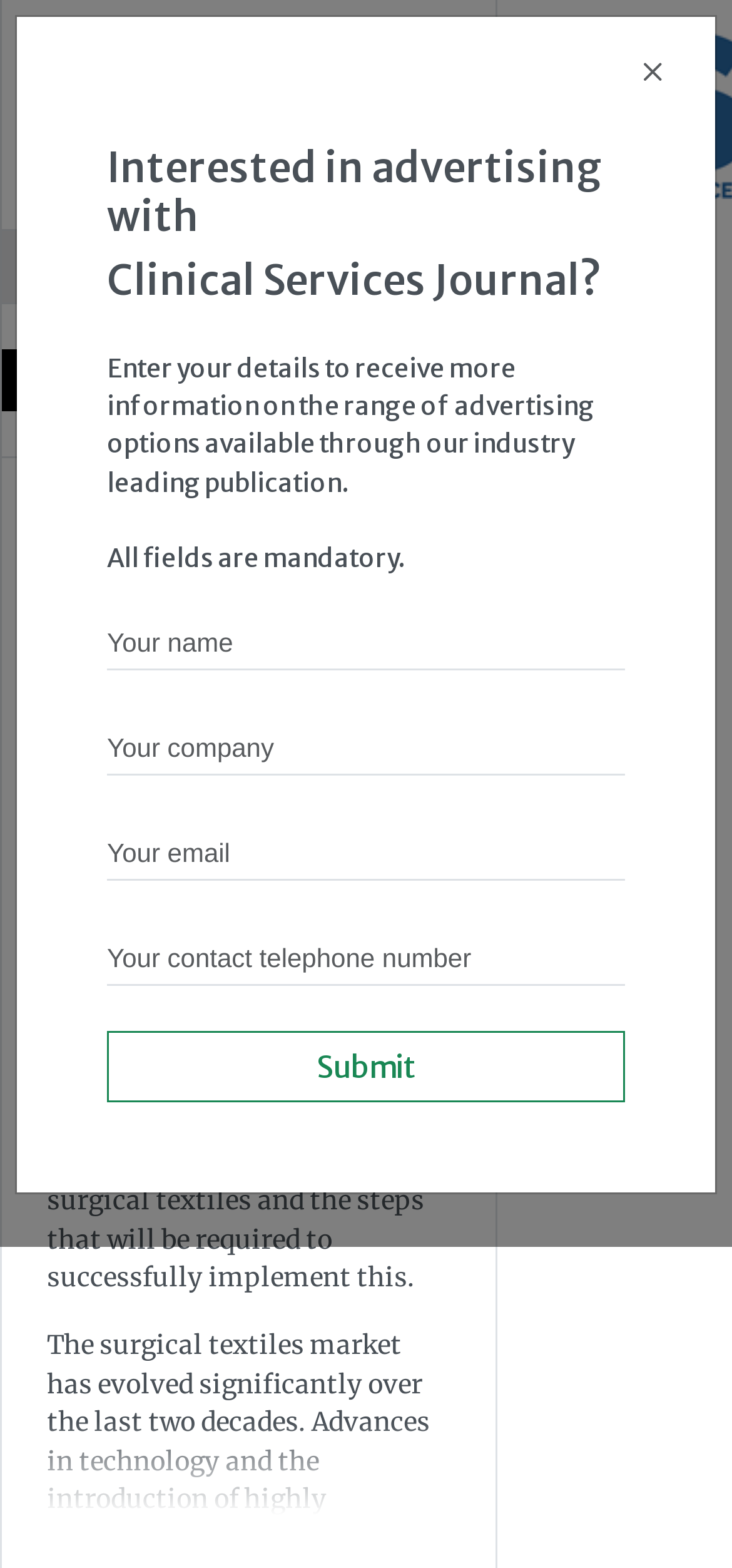Using the provided element description "alt="Loewenstein Medical UK Ltd"", determine the bounding box coordinates of the UI element.

[0.003, 0.223, 0.677, 0.262]